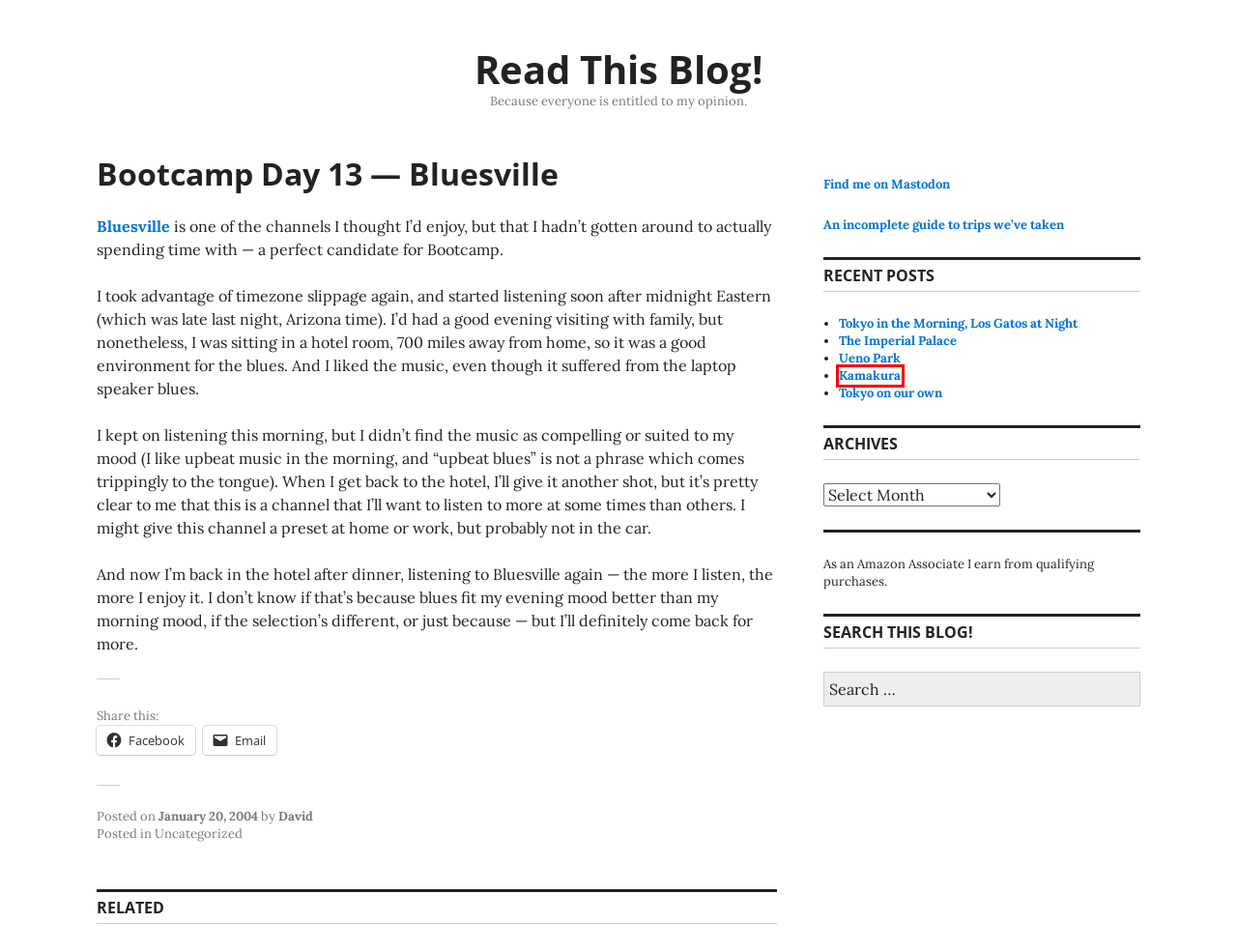You have been given a screenshot of a webpage, where a red bounding box surrounds a UI element. Identify the best matching webpage description for the page that loads after the element in the bounding box is clicked. Options include:
A. Kamakura - Read This Blog!
B. SiriusXM: Music, Sports, Talk & Podcasts, Live & On Demand
C. Read This Blog! Because everyone is entitled to my opinion.
D. Tokyo on our own - Read This Blog!
E. Index page for trips we have taken - Read This Blog!
F. Tokyo in the Morning, Los Gatos at Night - Read This Blog!
G. The Imperial Palace - Read This Blog!
H. Ueno Park - Read This Blog!

A